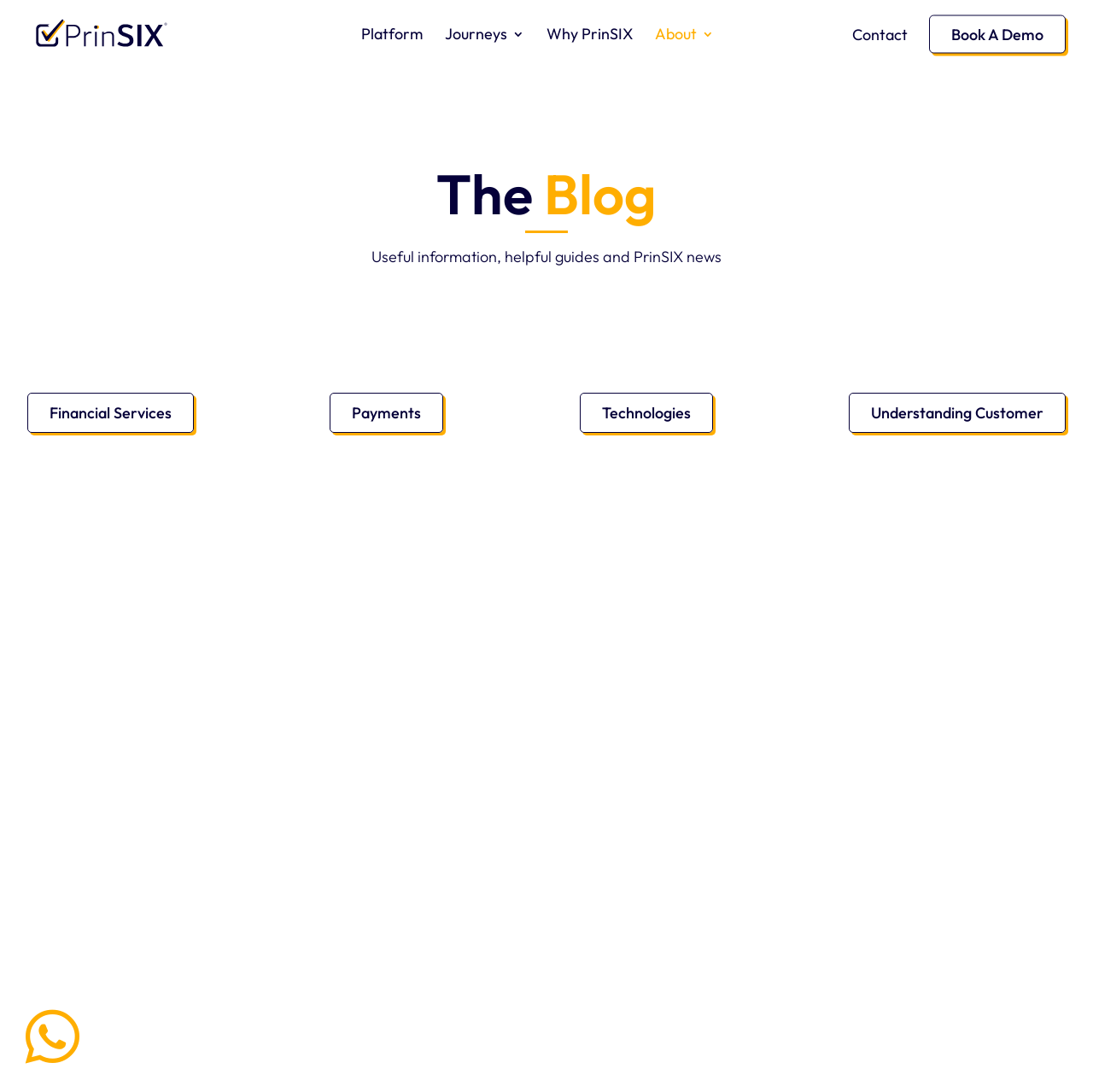Provide an in-depth caption for the elements present on the webpage.

The webpage is a blog page titled "Blog - PrinSIX". At the top, there are several links, including "Contact", "Book A Demo", and "PrinSIX", which is accompanied by an image of the PrinSIX logo. To the right of these links, there are more links, including "Platform", "Journeys 3", "Why PrinSIX", and "About 3".

Below these links, there is a heading that reads "The Blog". Underneath this heading, there is a brief description that says "Useful information, helpful guides and PrinSIX news". 

To the right of this description, there are four links: "Financial Services", "Payments", "Technologies", and "Understanding Customer". 

The main content of the page is an article with the title "Is Email the Best Way to Transfer Information?". The article has a link to read more, and it is accompanied by an image. The article is written by "Callum" and is categorized under "Financial Services", "News", and "Technologies". The article has a brief summary that discusses the reliance on email communication for information transfer.

Below this article, there is another article with a similar format, also written by "Callum" and categorized under "Financial Services", "Technologies", and "Understanding Customer". 

At the bottom of the page, there is a link with an icon, which appears to be a social media link.